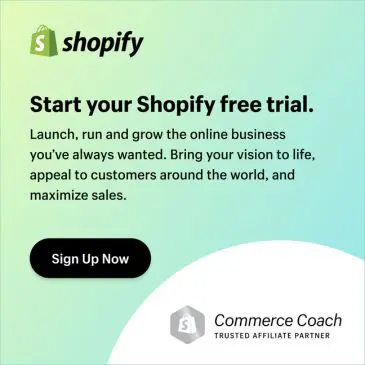Answer the question below with a single word or a brief phrase: 
What is the trusted affiliate partner mentioned in the image?

Commerce Coach